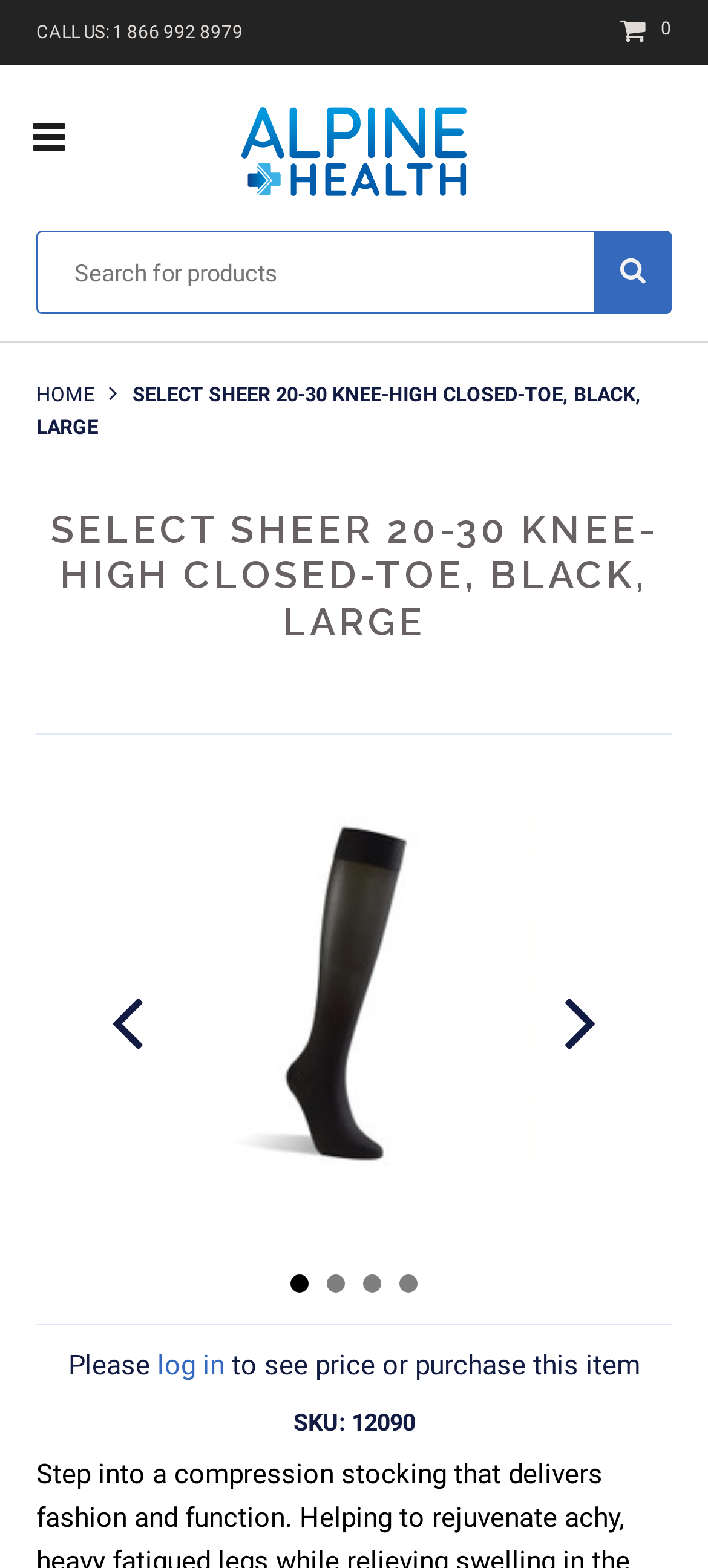Offer a thorough description of the webpage.

This webpage appears to be a product page for compression stockings. At the top left, there is a button with a shopping cart icon, and next to it, a link to call the customer service number. On the top right, there is a search bar with a magnifying glass icon and a button with a heart icon.

Below the search bar, there is a link to the "Alpine Health" website, and a table layout with a heading that displays the product name, "SELECT SHEER 20-30 KNEE-HIGH CLOSED-TOE, BLACK, LARGE". This heading is followed by a block of text that provides more information about the product, which is not fully readable but seems to describe the product's features and benefits.

On the left side of the page, there are several links, including "HOME" and a link to log in to see the product's price or purchase it. On the right side, there are five small icons, possibly representing social media or sharing options.

At the bottom of the page, there is a section with the product's SKU number, "12090". Overall, the page has a simple and clean layout, with a focus on showcasing the product's details and features.